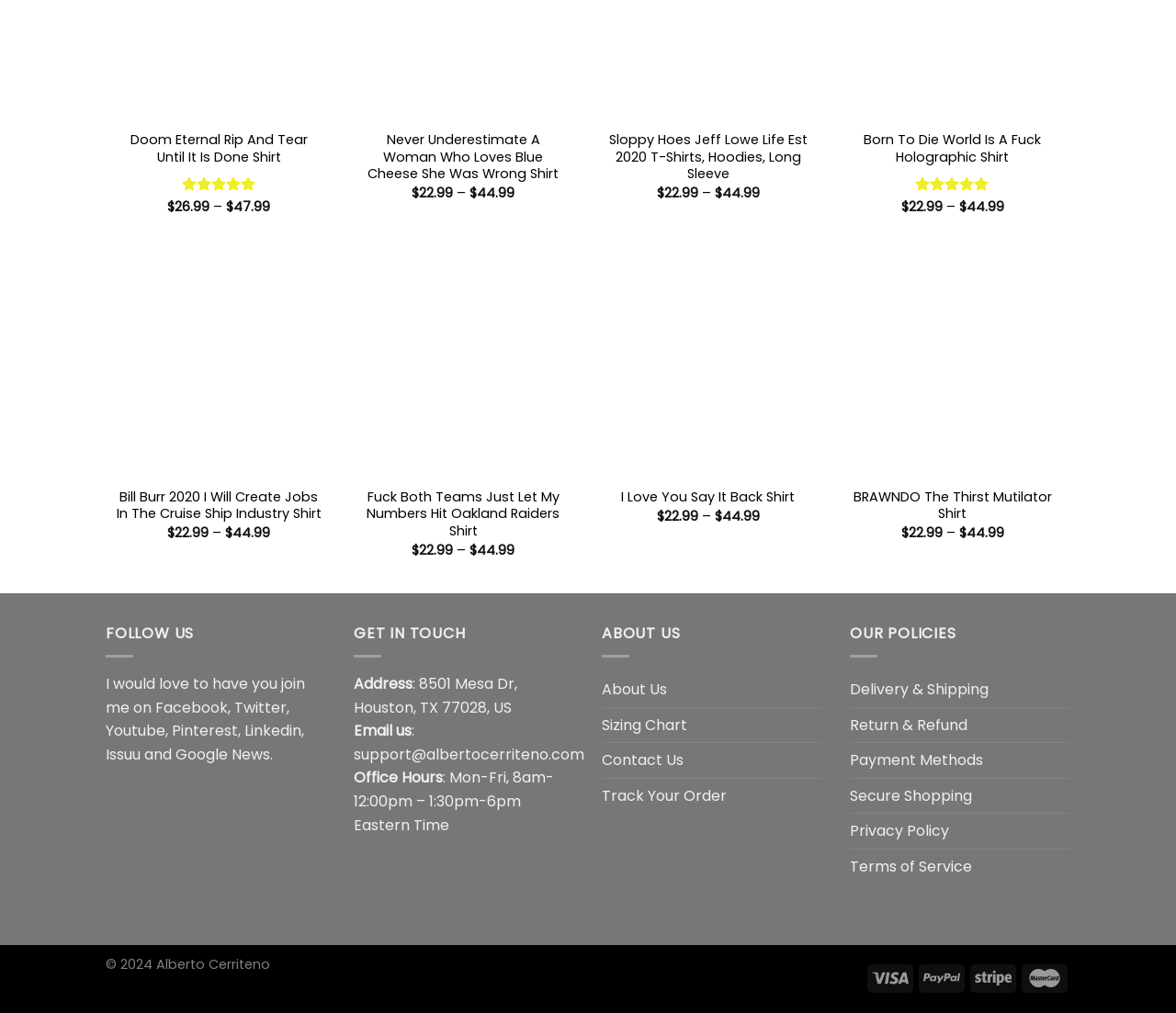Determine the bounding box coordinates of the clickable region to follow the instruction: "Click on the 'Doom Eternal Rip And Tear Until It Is Done Shirt' link".

[0.097, 0.129, 0.275, 0.163]